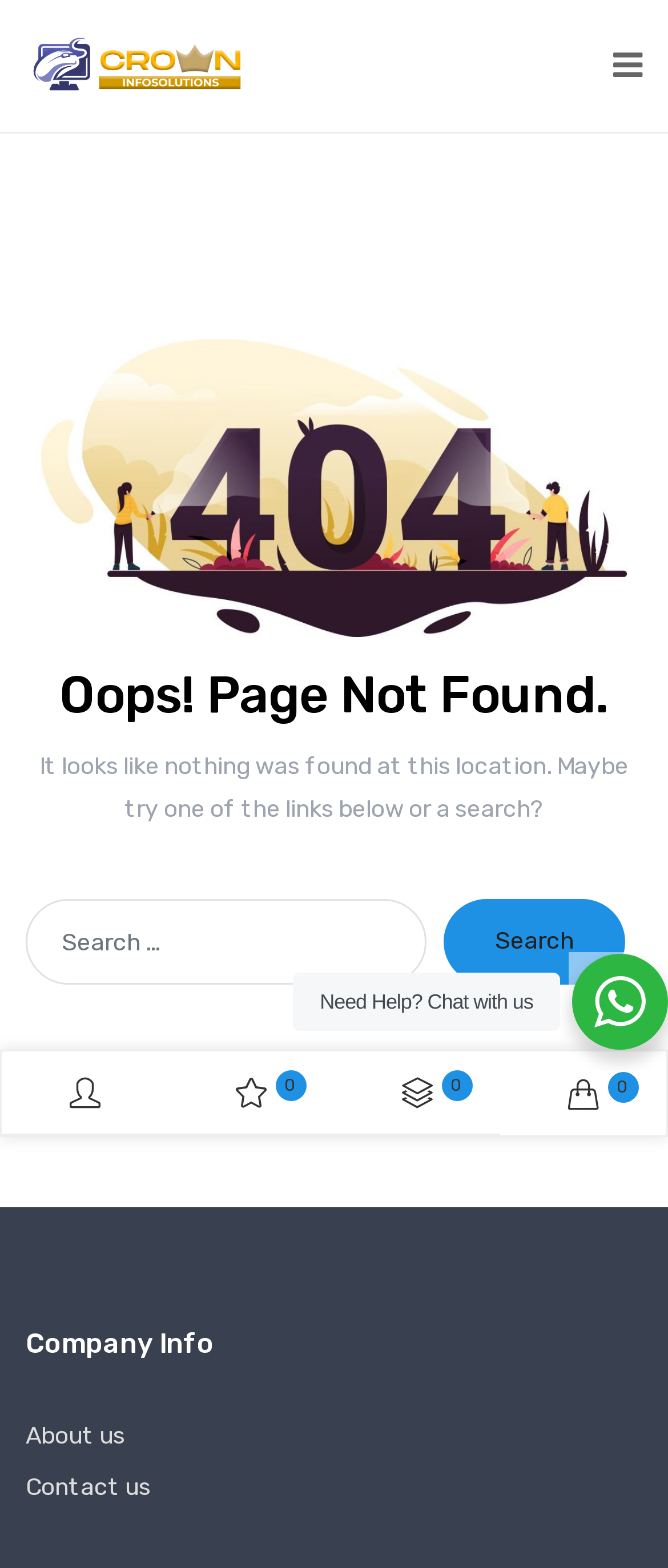Pinpoint the bounding box coordinates for the area that should be clicked to perform the following instruction: "Go to About us page".

[0.038, 0.907, 0.187, 0.925]